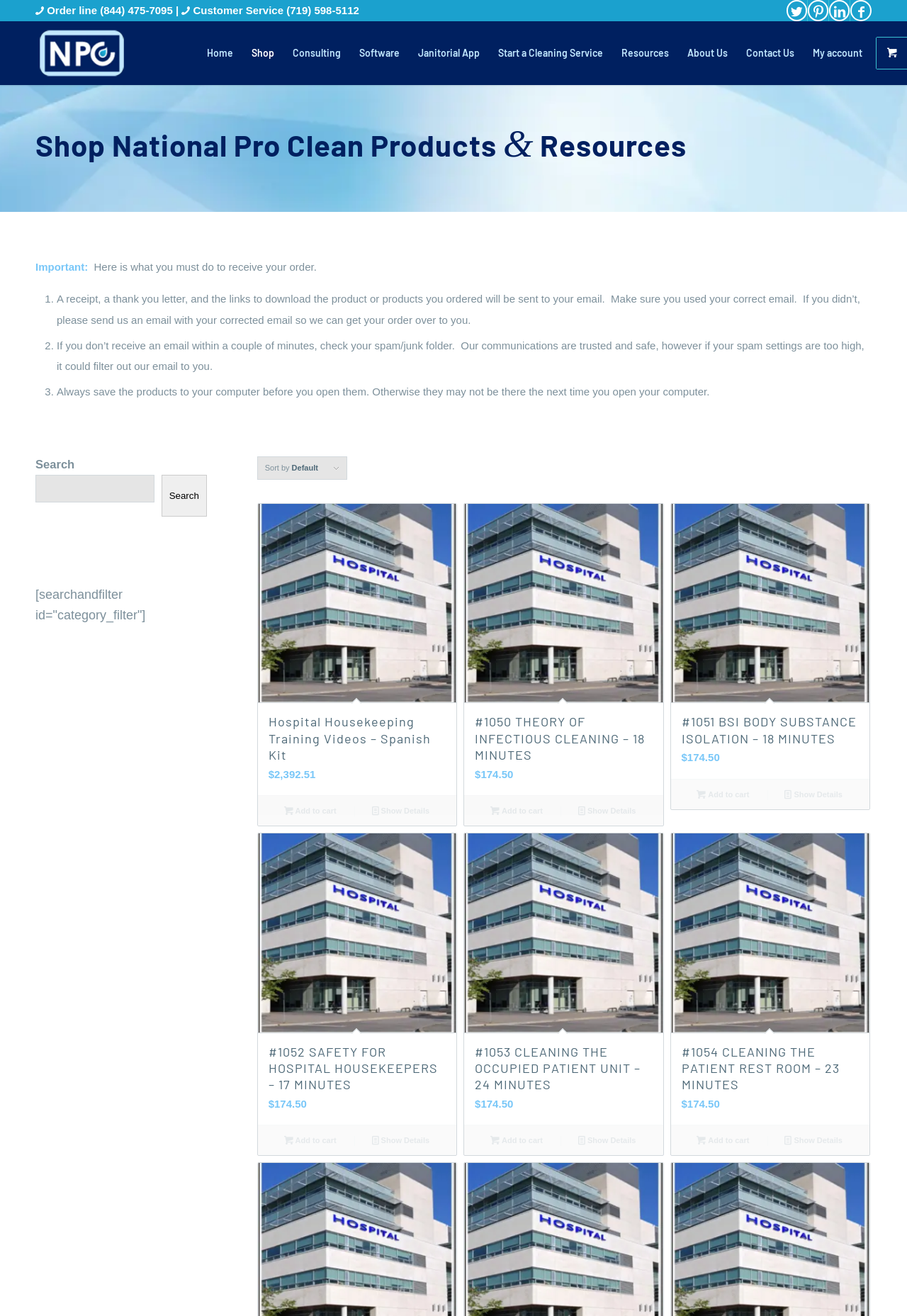How many social media links are at the top of the page?
Answer the question with a single word or phrase derived from the image.

4